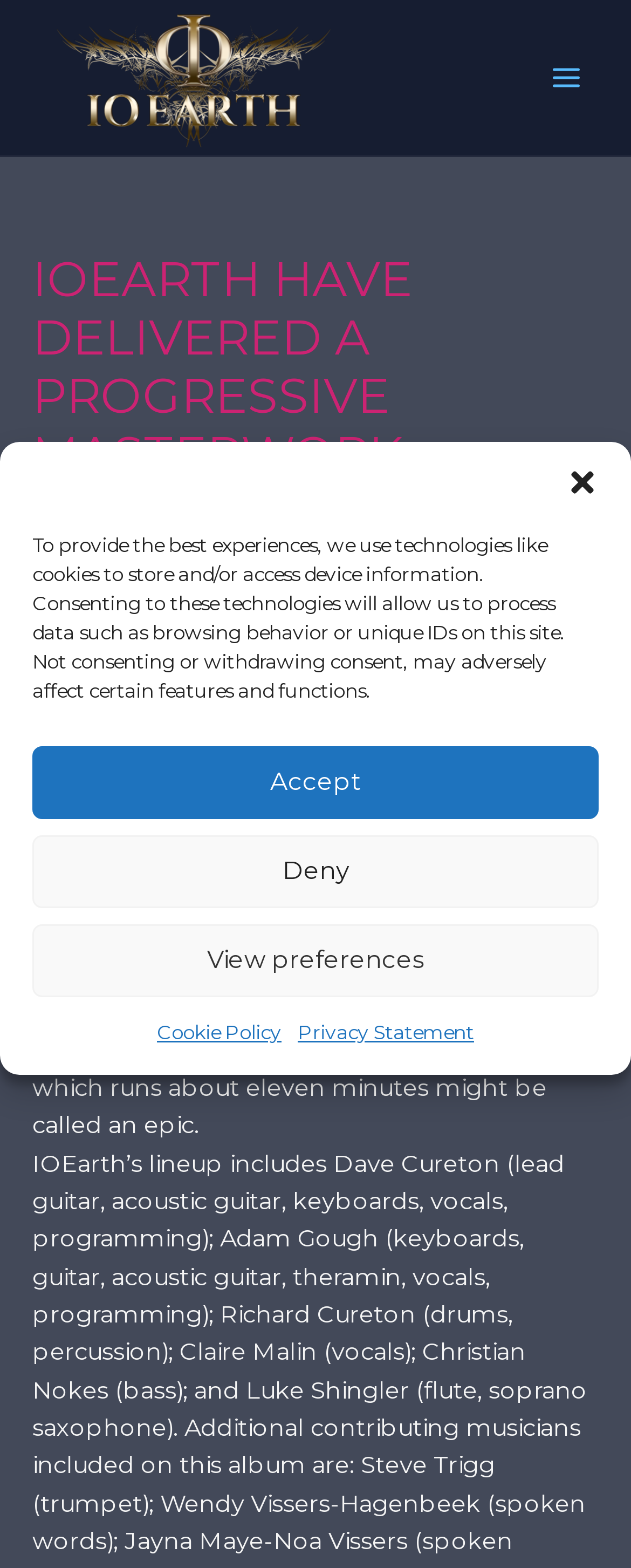Utilize the details in the image to give a detailed response to the question: How many tracks are in the album?

The text 'the hour-long nine-track progressive masterwork' suggests that the album has nine tracks.